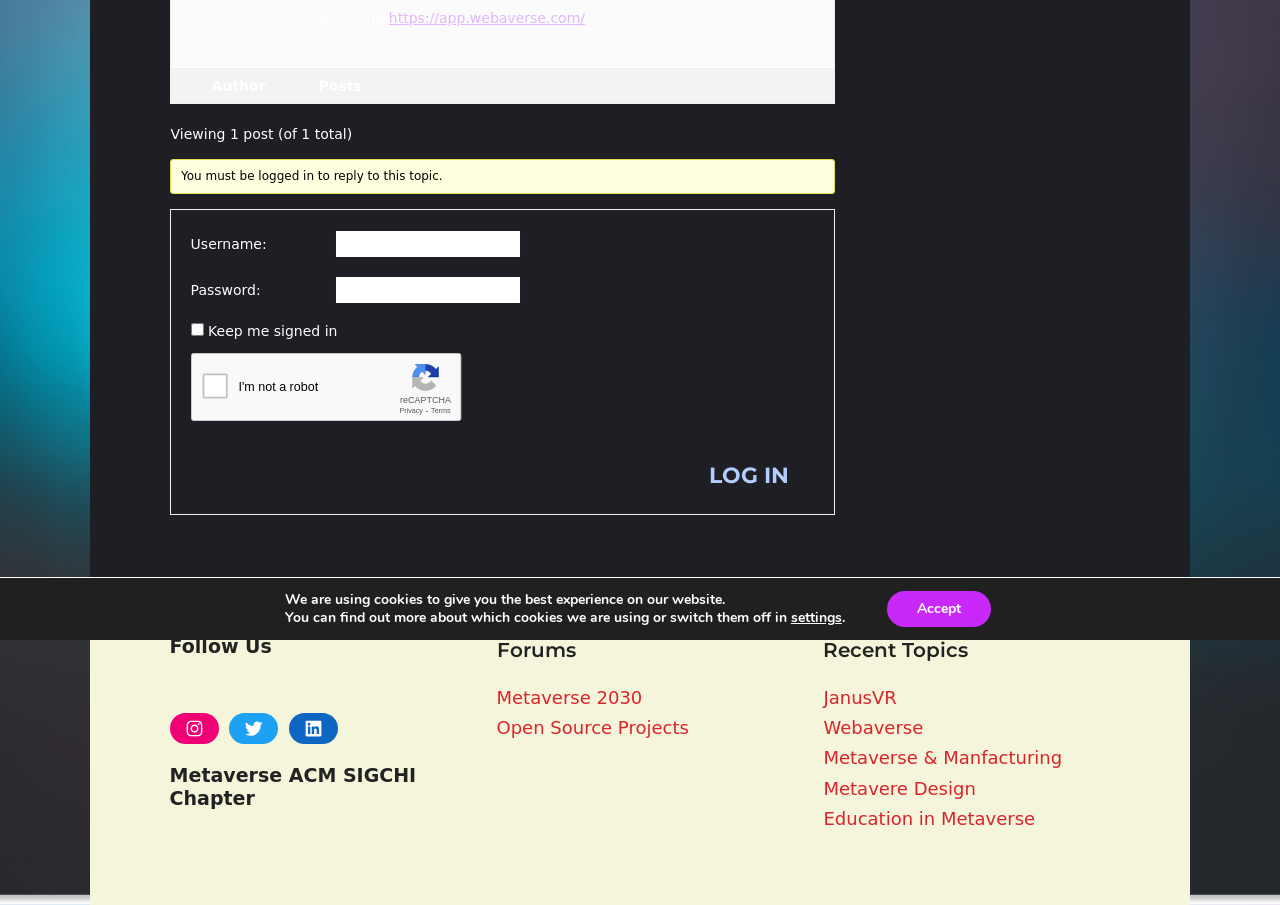Provide the bounding box coordinates for the specified HTML element described in this description: "Metaverse 2030". The coordinates should be four float numbers ranging from 0 to 1, in the format [left, top, right, bottom].

[0.388, 0.759, 0.502, 0.782]